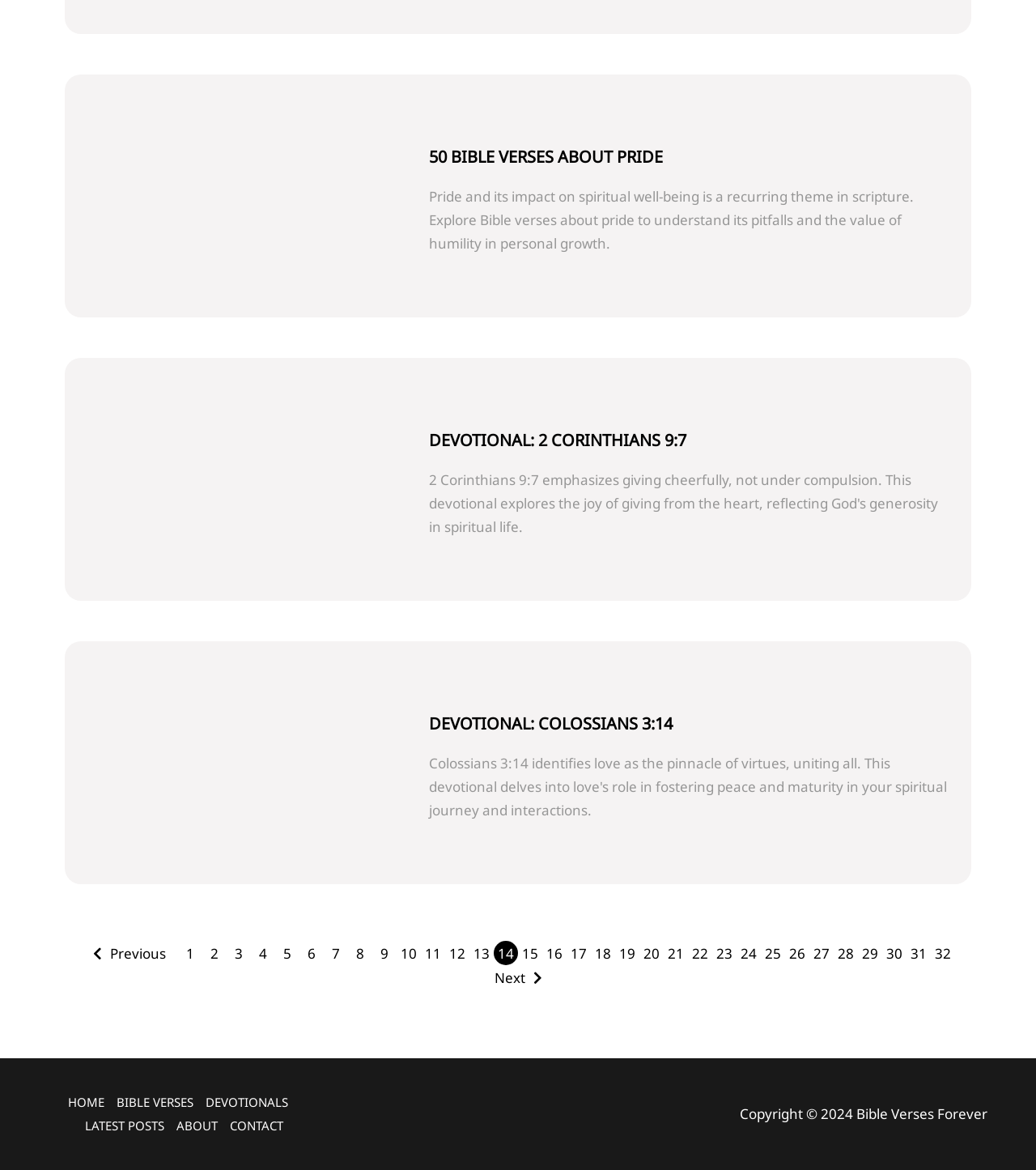How many pages of Bible verses are there? Refer to the image and provide a one-word or short phrase answer.

At least 32